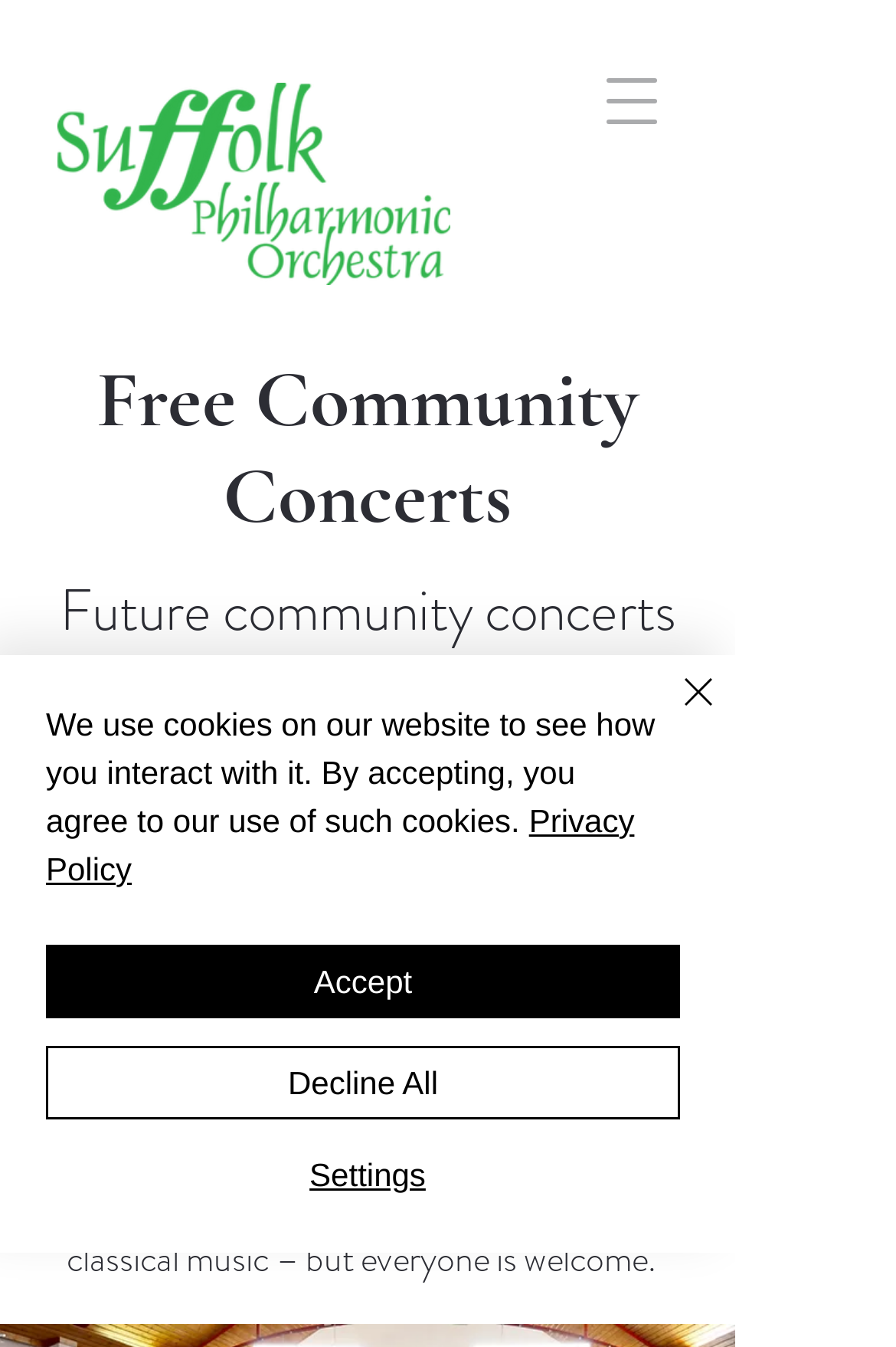Determine the bounding box of the UI component based on this description: "Customizr Pro". The bounding box coordinates should be four float values between 0 and 1, i.e., [left, top, right, bottom].

None